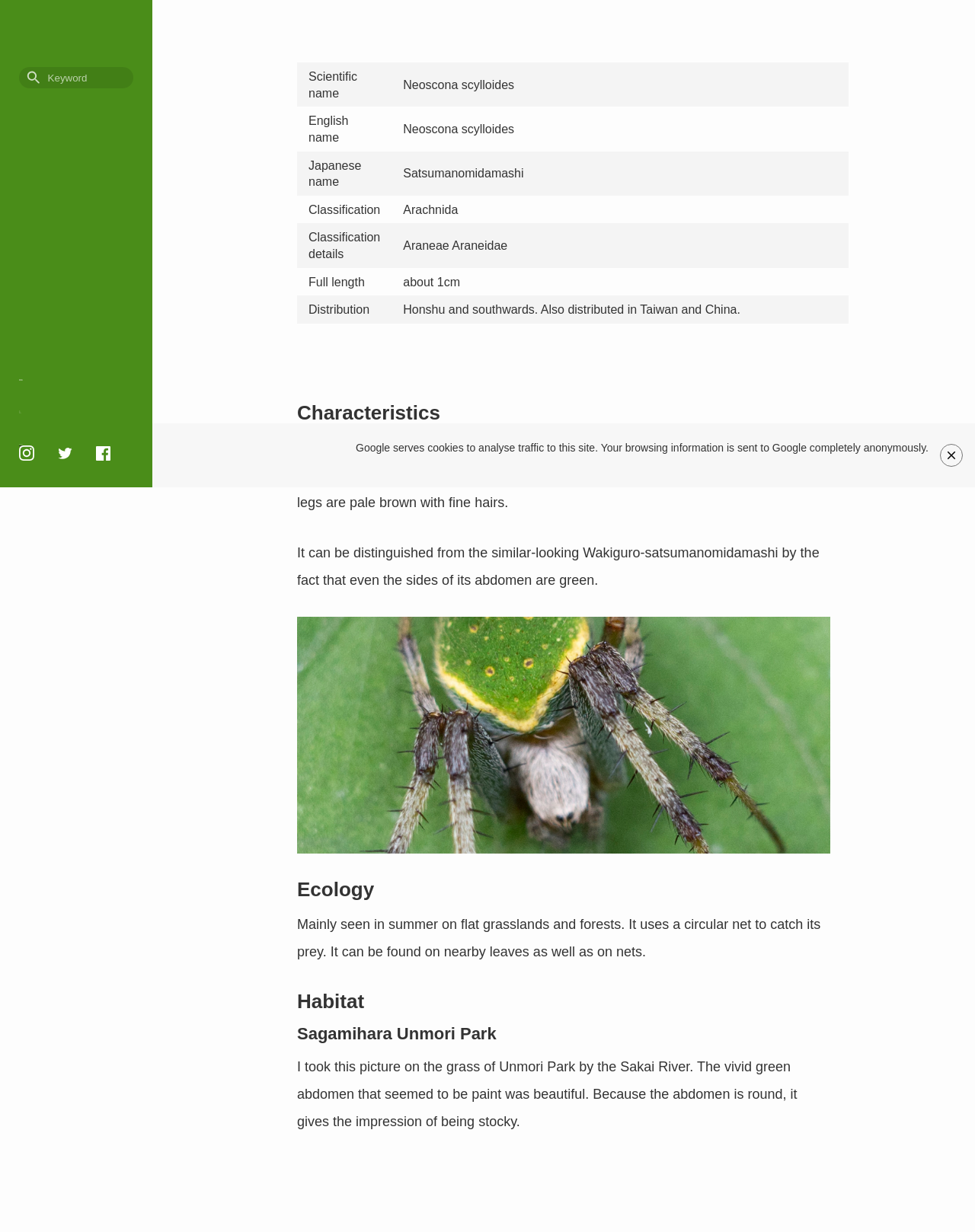Given the webpage screenshot, identify the bounding box of the UI element that matches this description: "English / 日本語".

[0.02, 0.308, 0.145, 0.318]